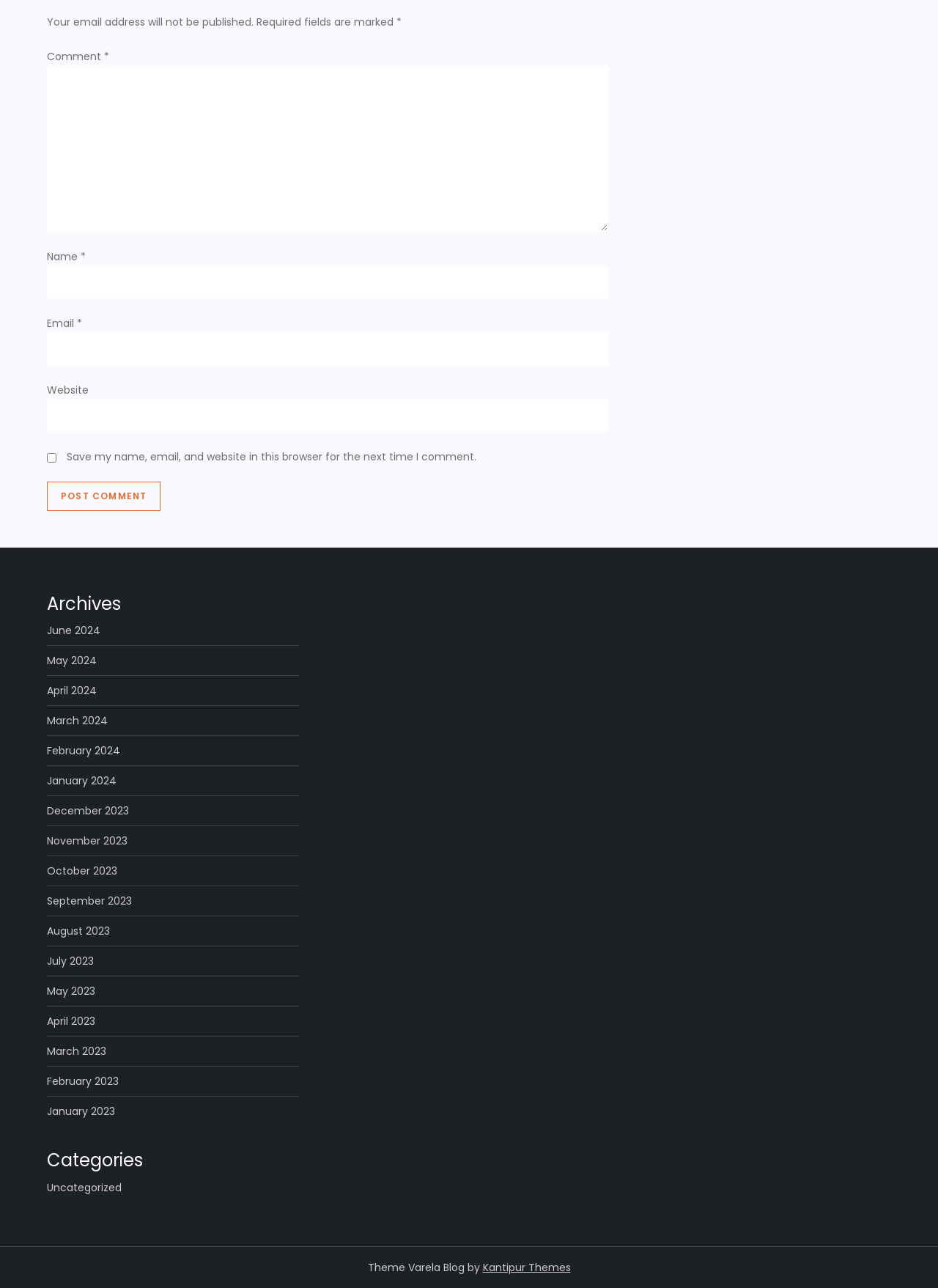Determine the bounding box coordinates of the clickable region to follow the instruction: "Select a month to view archives".

[0.05, 0.482, 0.107, 0.497]